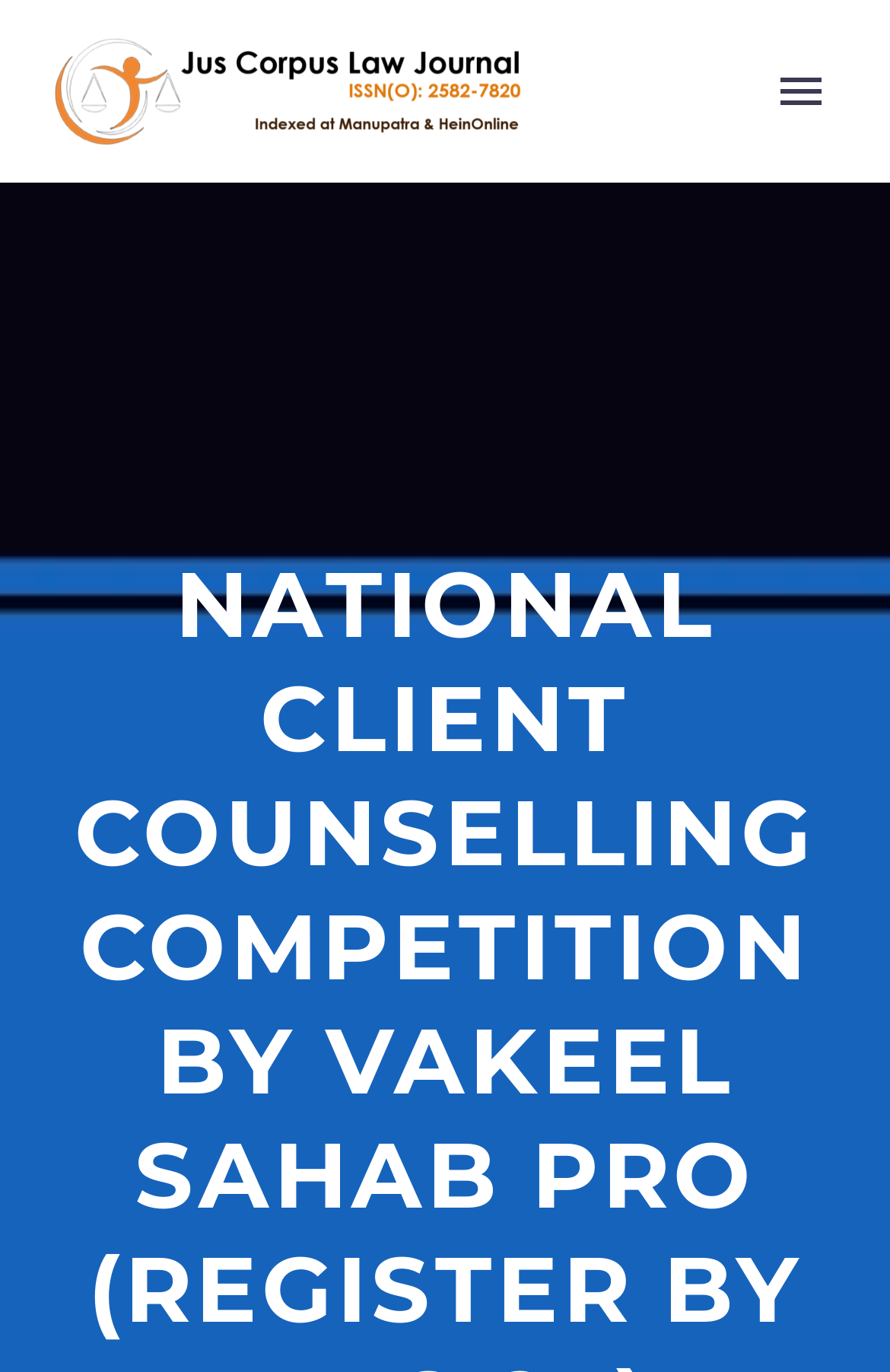Determine the bounding box coordinates of the area to click in order to meet this instruction: "Search for something".

[0.133, 0.803, 0.867, 0.869]